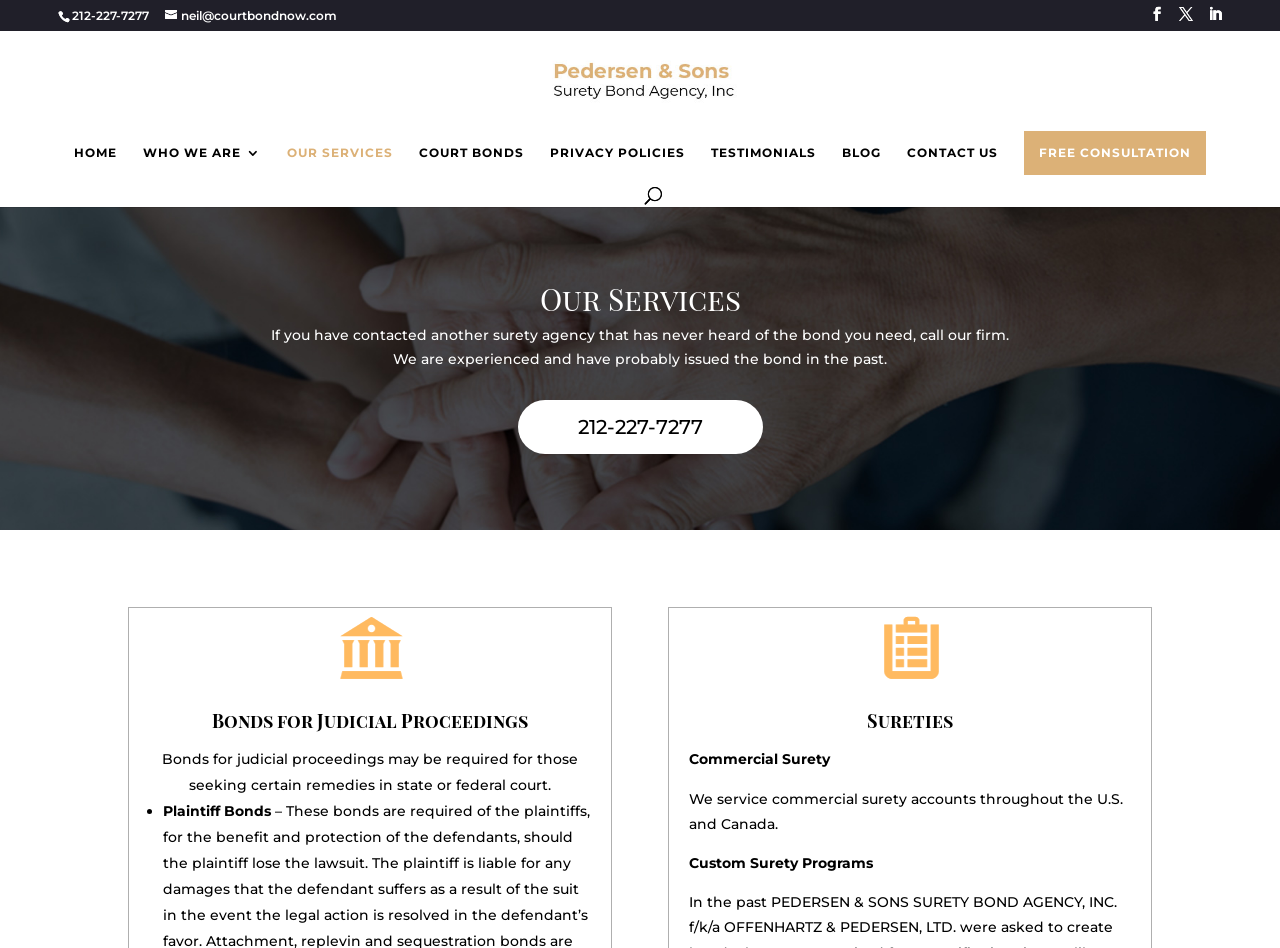Identify the bounding box of the HTML element described here: "name="s" placeholder="Search …" title="Search for:"". Provide the coordinates as four float numbers between 0 and 1: [left, top, right, bottom].

[0.113, 0.032, 0.932, 0.034]